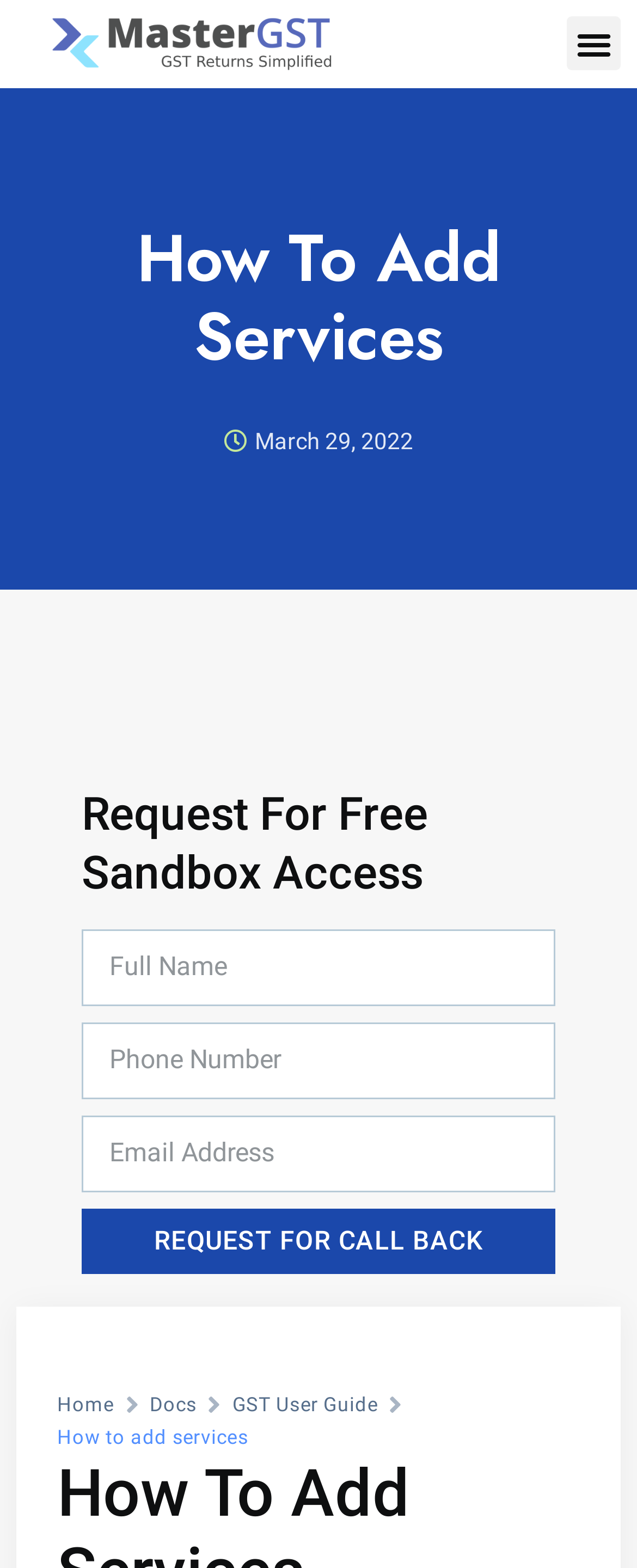Provide the bounding box coordinates for the area that should be clicked to complete the instruction: "Go to home page".

[0.09, 0.885, 0.179, 0.906]